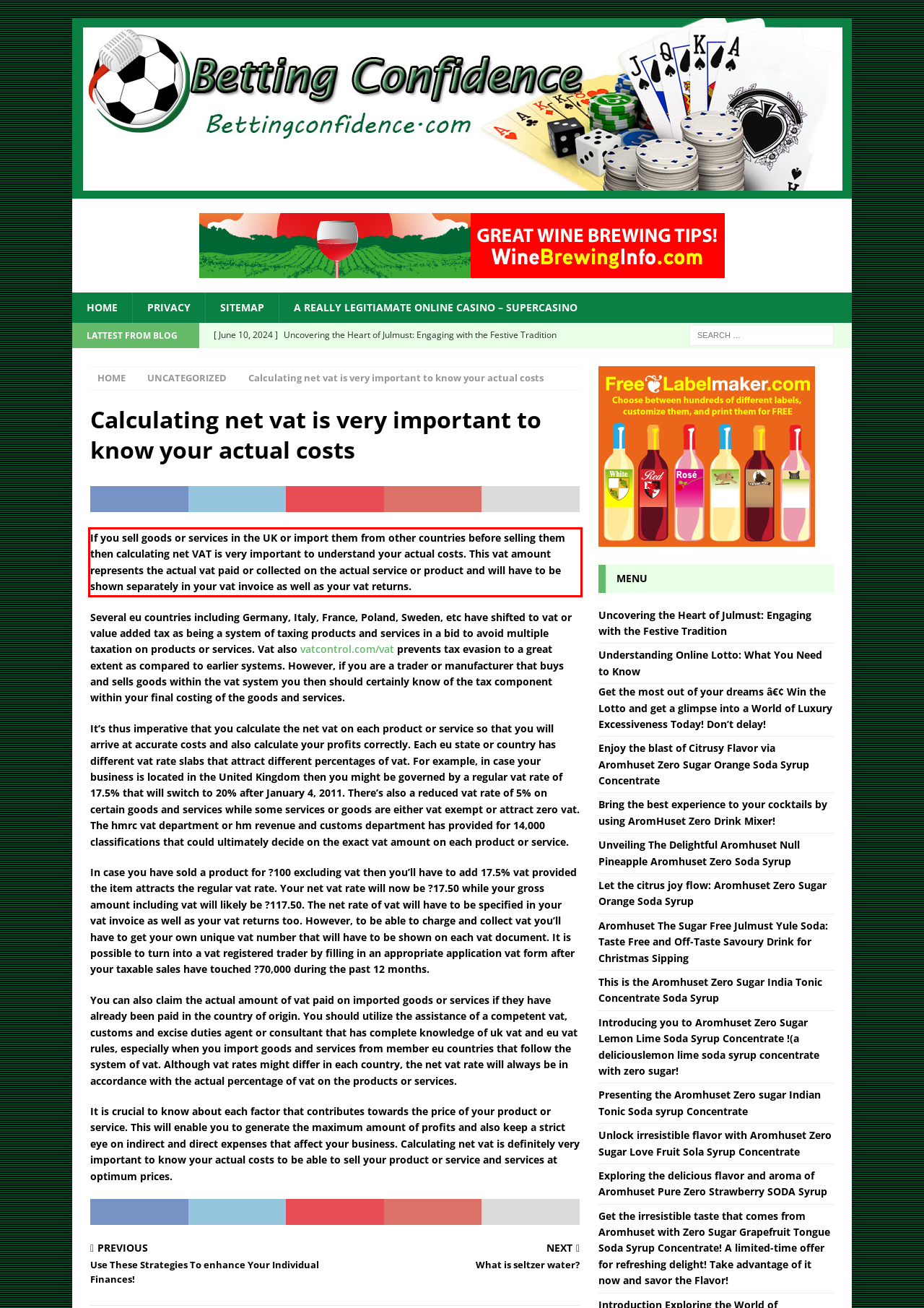You have a screenshot of a webpage, and there is a red bounding box around a UI element. Utilize OCR to extract the text within this red bounding box.

If you sell goods or services in the UK or import them from other countries before selling them then calculating net VAT is very important to understand your actual costs. This vat amount represents the actual vat paid or collected on the actual service or product and will have to be shown separately in your vat invoice as well as your vat returns.